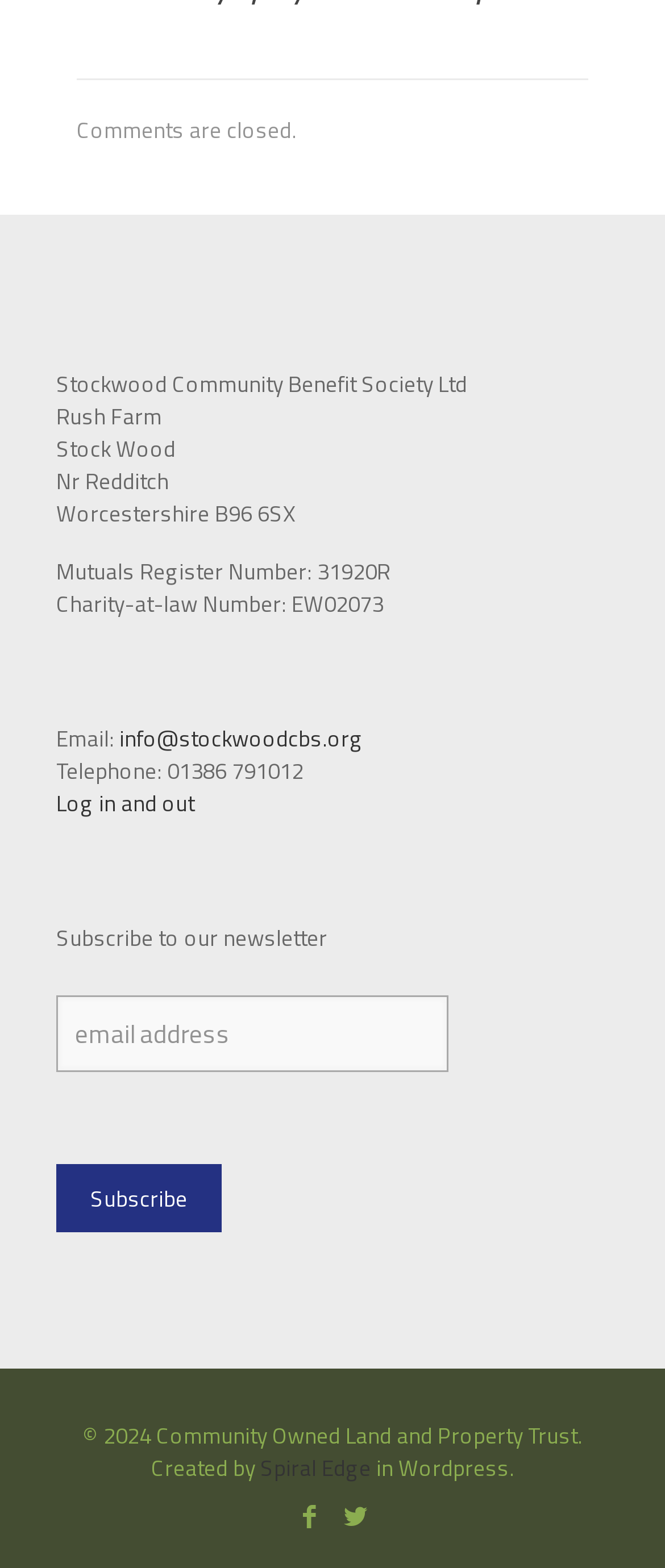What is the charity-at-law number?
Based on the screenshot, provide a one-word or short-phrase response.

EW02073